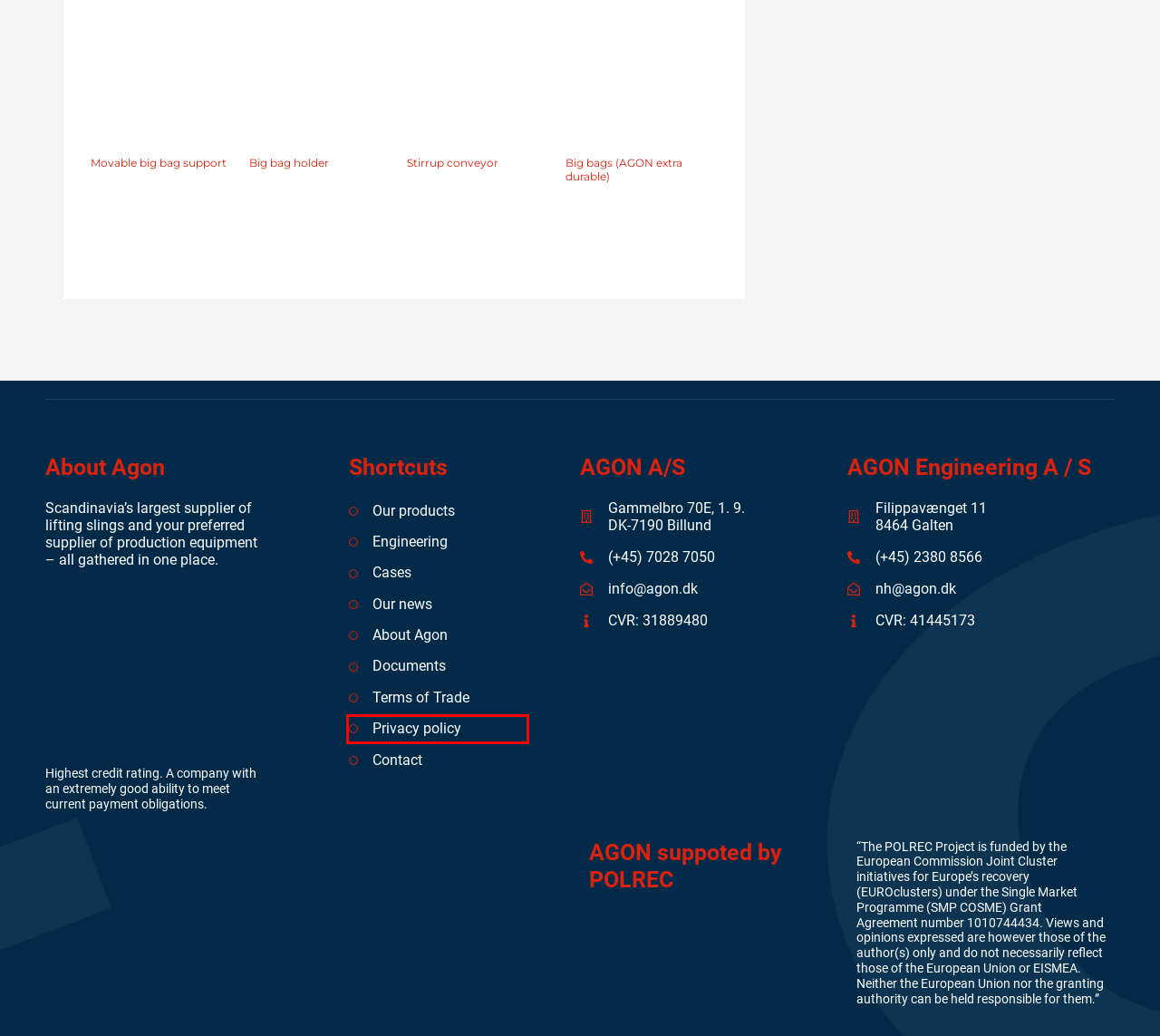Given a screenshot of a webpage featuring a red bounding box, identify the best matching webpage description for the new page after the element within the red box is clicked. Here are the options:
A. Big bag holder - AGON
B. Stirrup conveyor - AGON
C. About AGON - AGON
D. Gazelle Financials from AGON A/S** - AGON
E. Privacy Policy - AGON
F. Terms of Trade - AGON
G. Movable big bag support - AGON
H. AGON - your partner for packaging and handling solutions

E